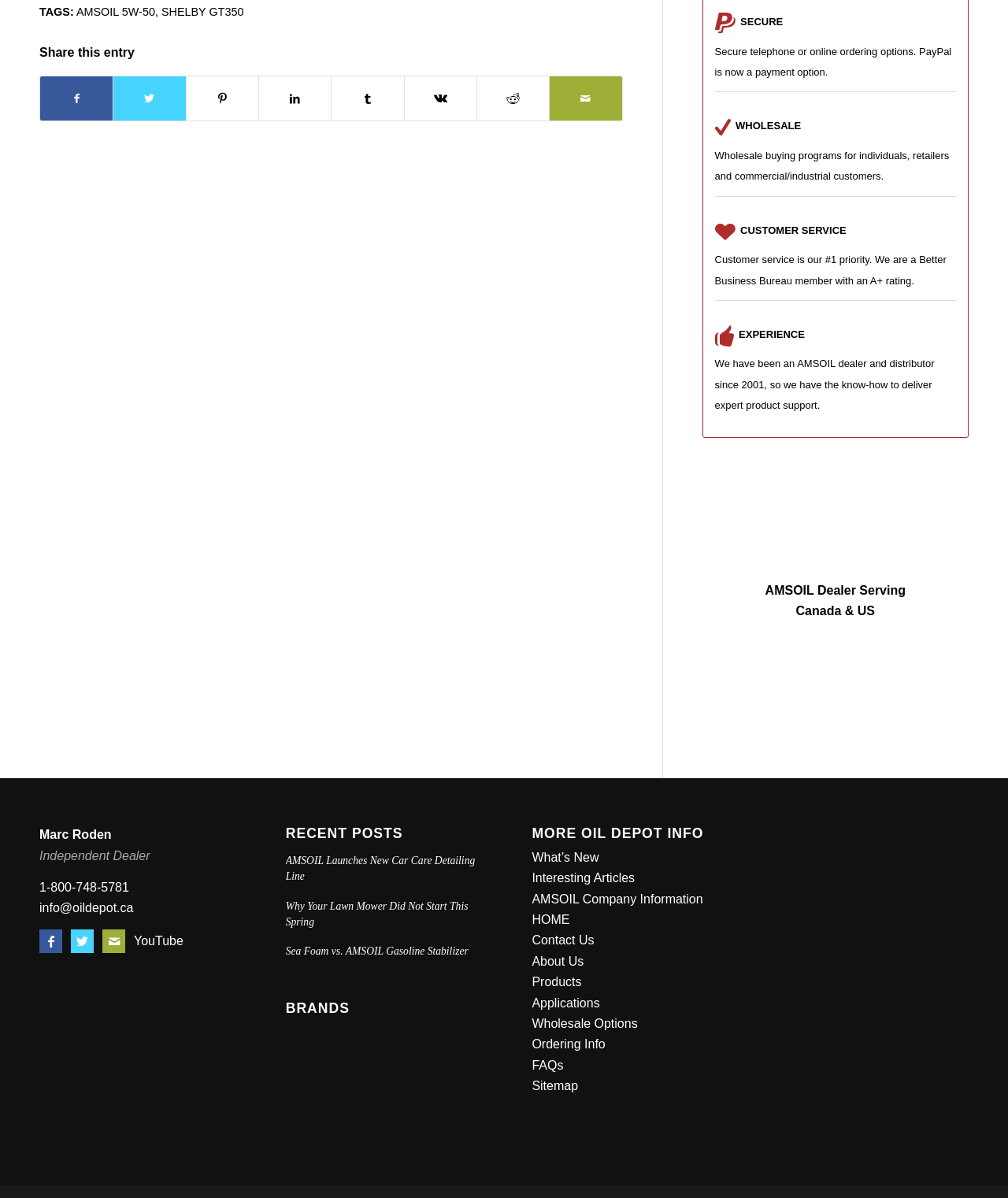Please identify the bounding box coordinates of the element's region that needs to be clicked to fulfill the following instruction: "Contact the independent dealer". The bounding box coordinates should consist of four float numbers between 0 and 1, i.e., [left, top, right, bottom].

[0.039, 0.735, 0.128, 0.746]